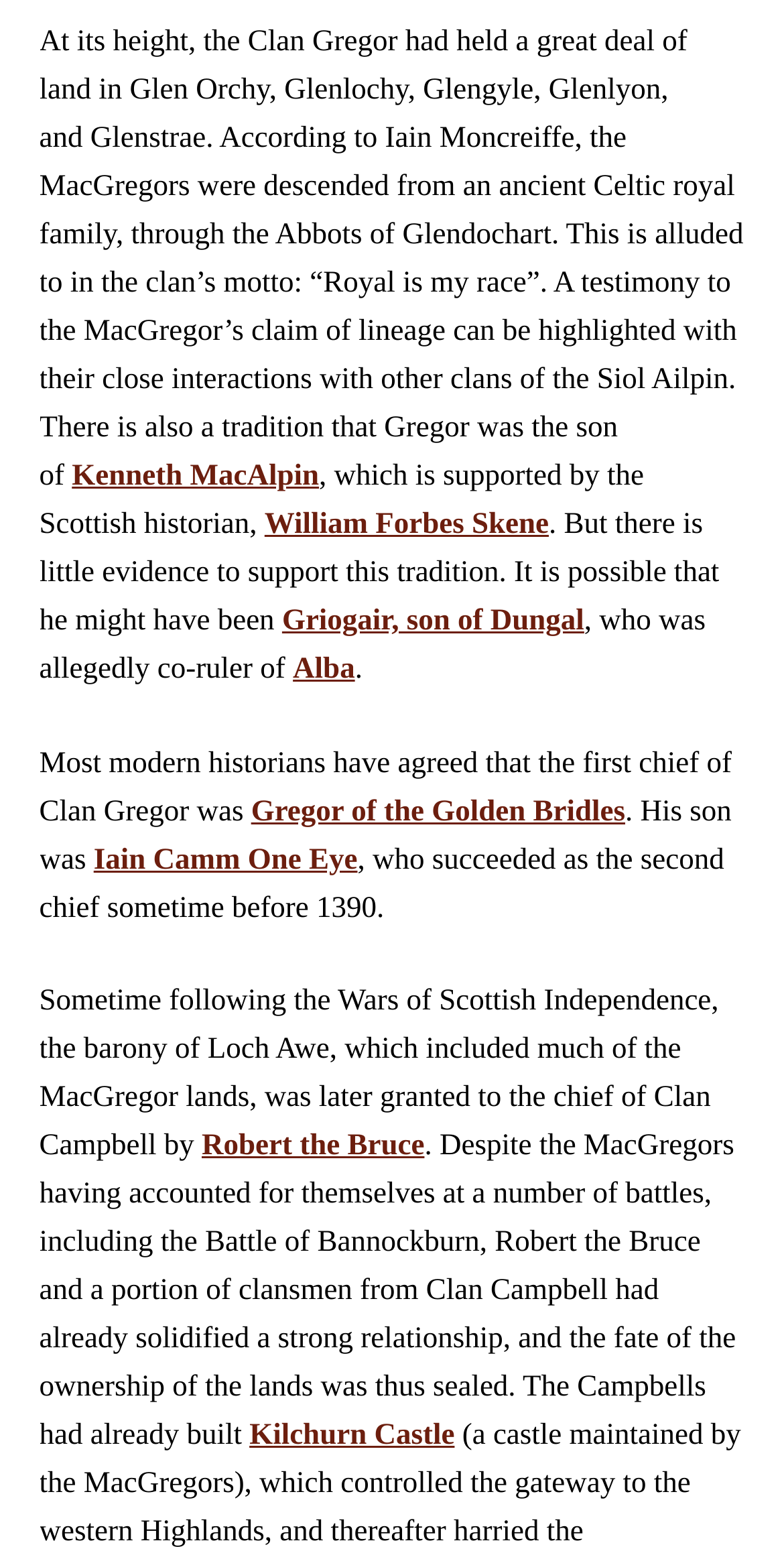Show the bounding box coordinates of the region that should be clicked to follow the instruction: "Click the link to learn more about Kenneth MacAlpin."

[0.092, 0.298, 0.407, 0.318]